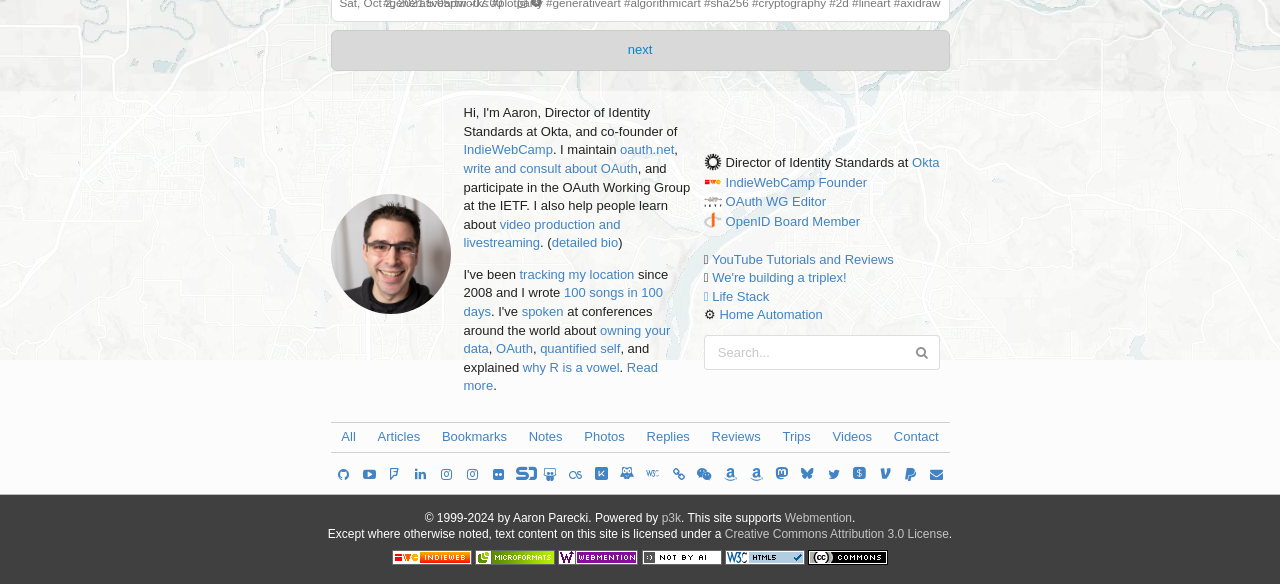Could you find the bounding box coordinates of the clickable area to complete this instruction: "Search for something"?

[0.55, 0.574, 0.734, 0.634]